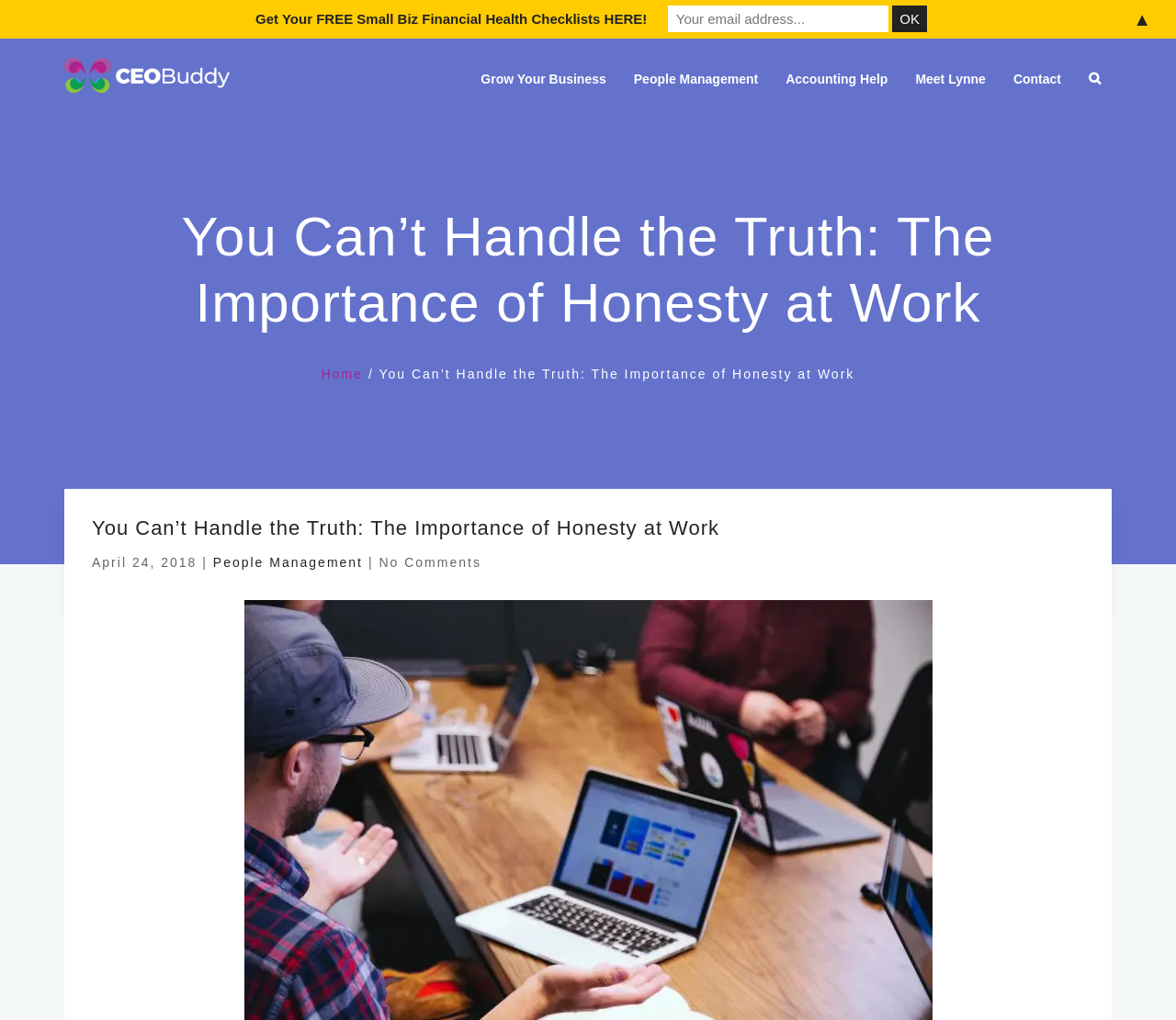Find and indicate the bounding box coordinates of the region you should select to follow the given instruction: "Click the OK button".

[0.758, 0.006, 0.789, 0.032]